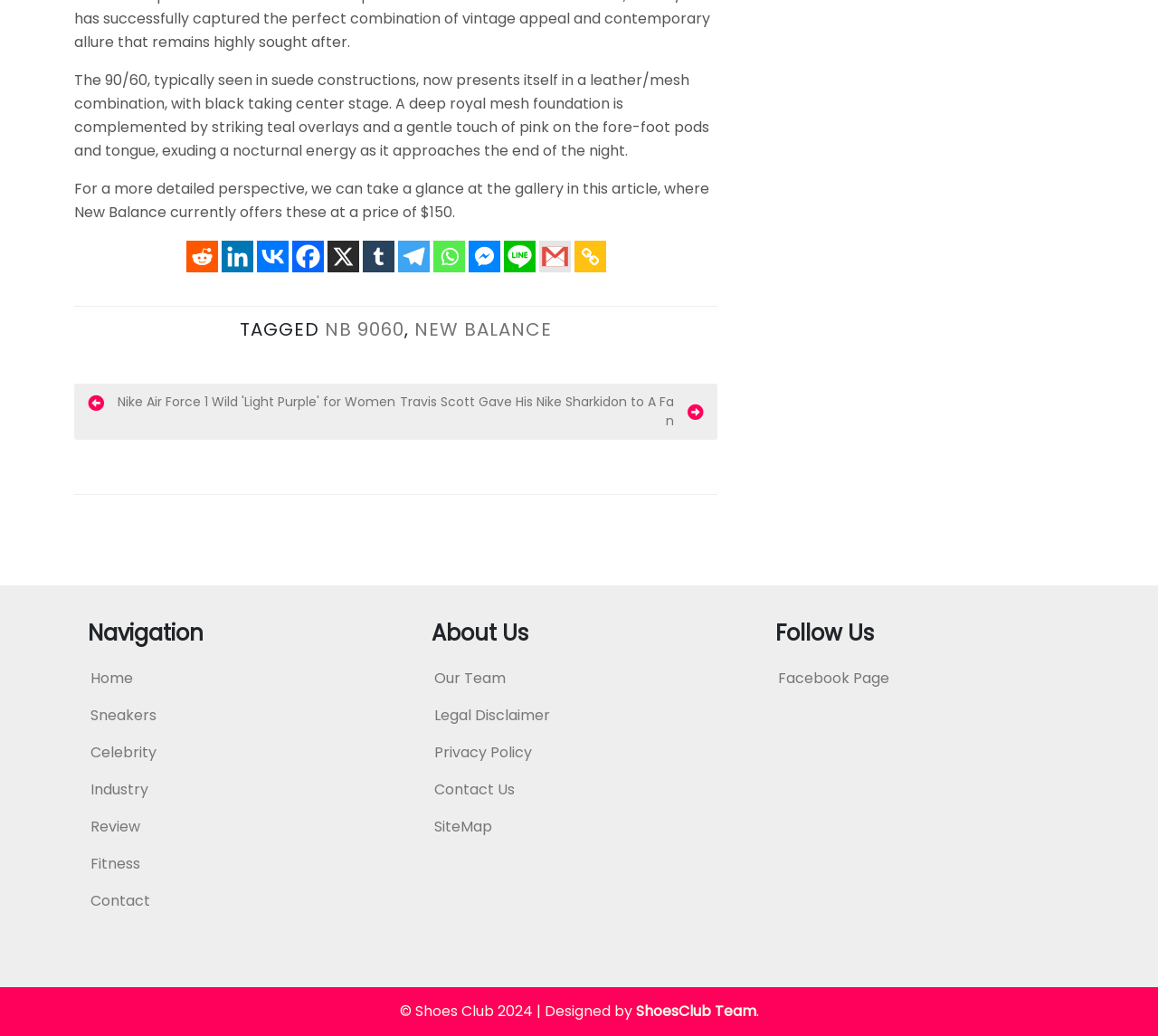Determine the bounding box coordinates of the element's region needed to click to follow the instruction: "Follow on Tumblr". Provide these coordinates as four float numbers between 0 and 1, formatted as [left, top, right, bottom].

[0.313, 0.233, 0.34, 0.263]